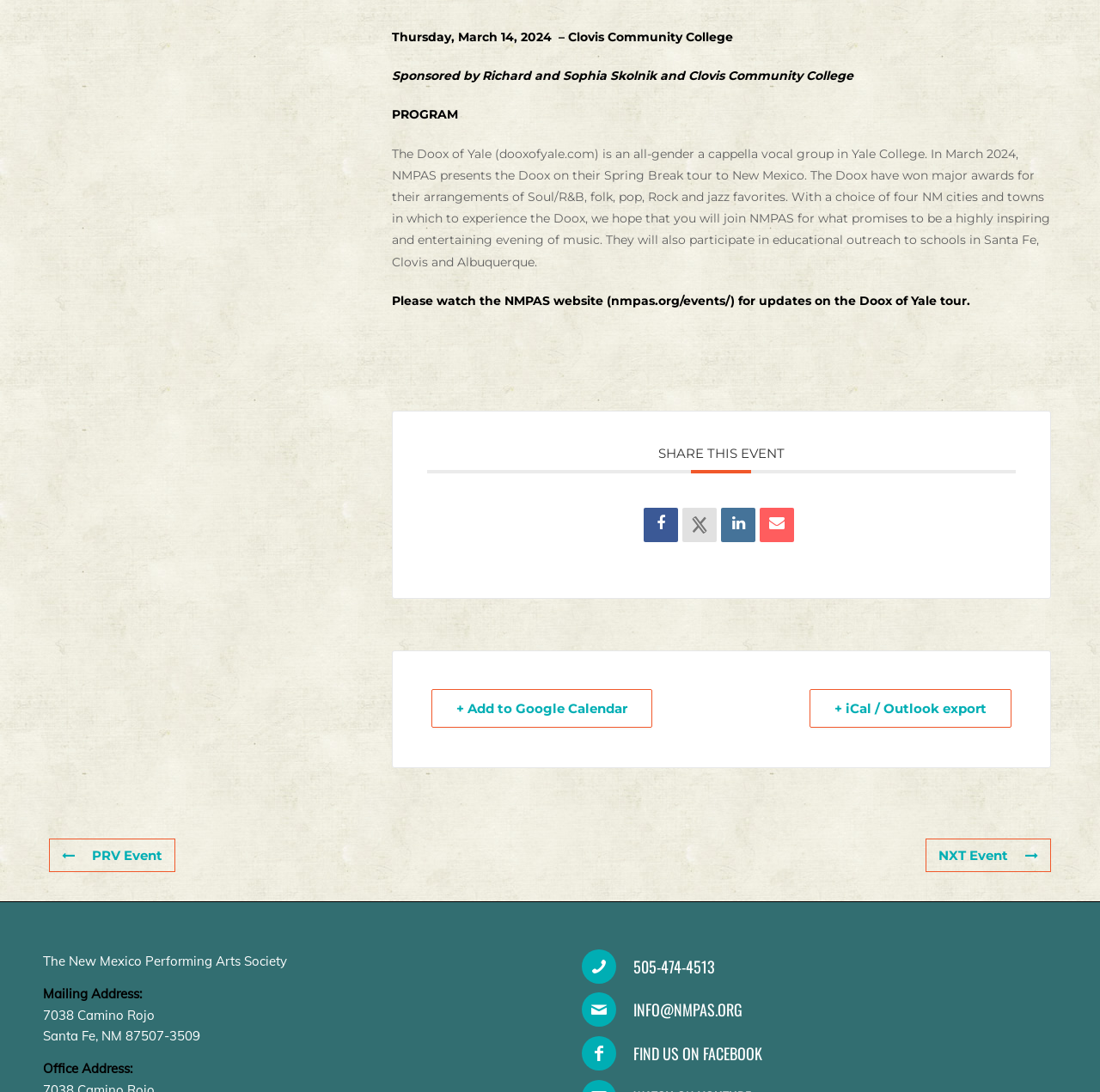Please examine the image and provide a detailed answer to the question: What is the phone number of the New Mexico Performing Arts Society?

The answer can be found in the link element with the text '505-474-4513'.